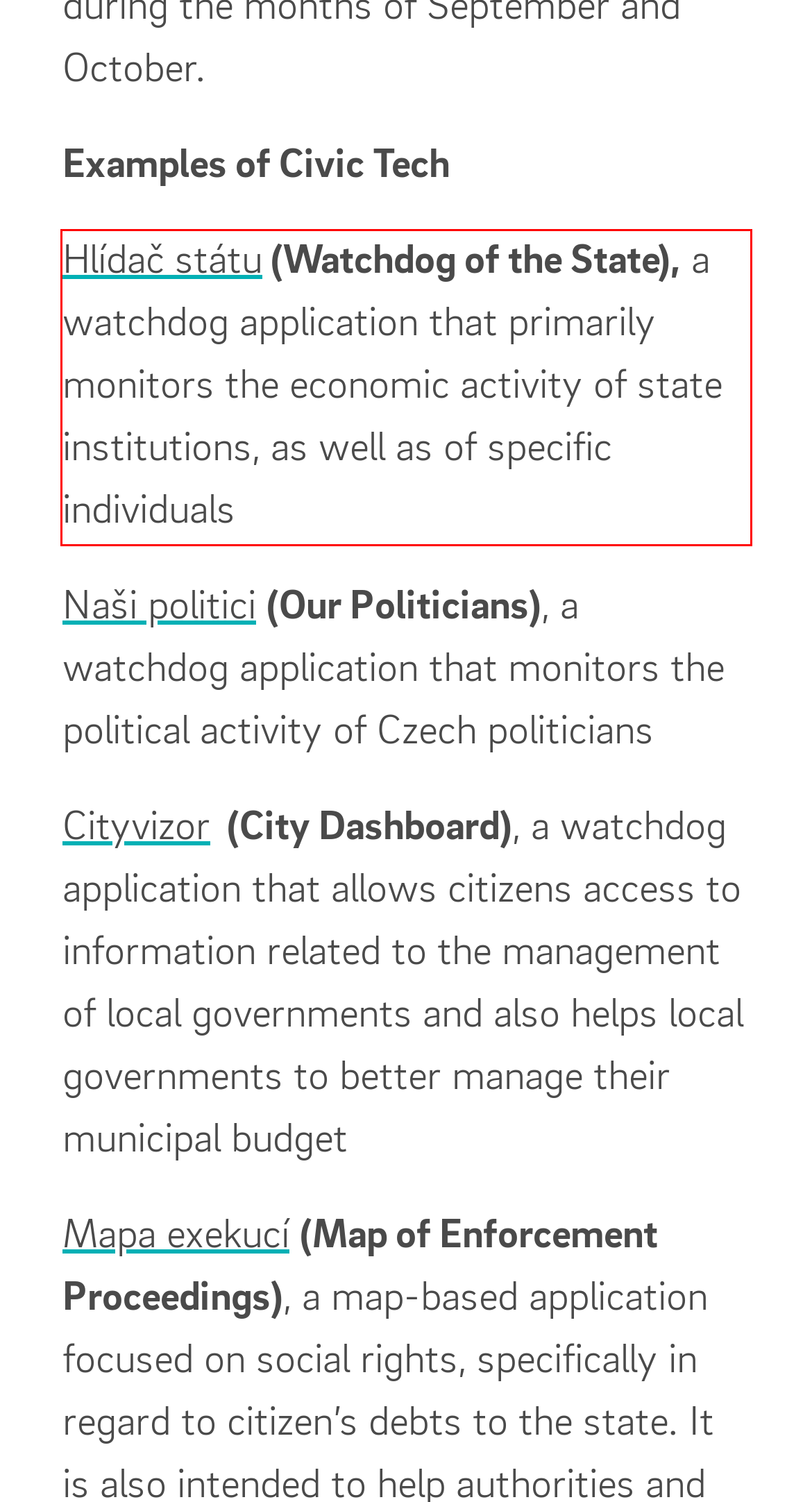Observe the screenshot of the webpage that includes a red rectangle bounding box. Conduct OCR on the content inside this red bounding box and generate the text.

Hlídač státu (Watchdog of the State), a watchdog application that primarily monitors the economic activity of state institutions, as well as of specific individuals